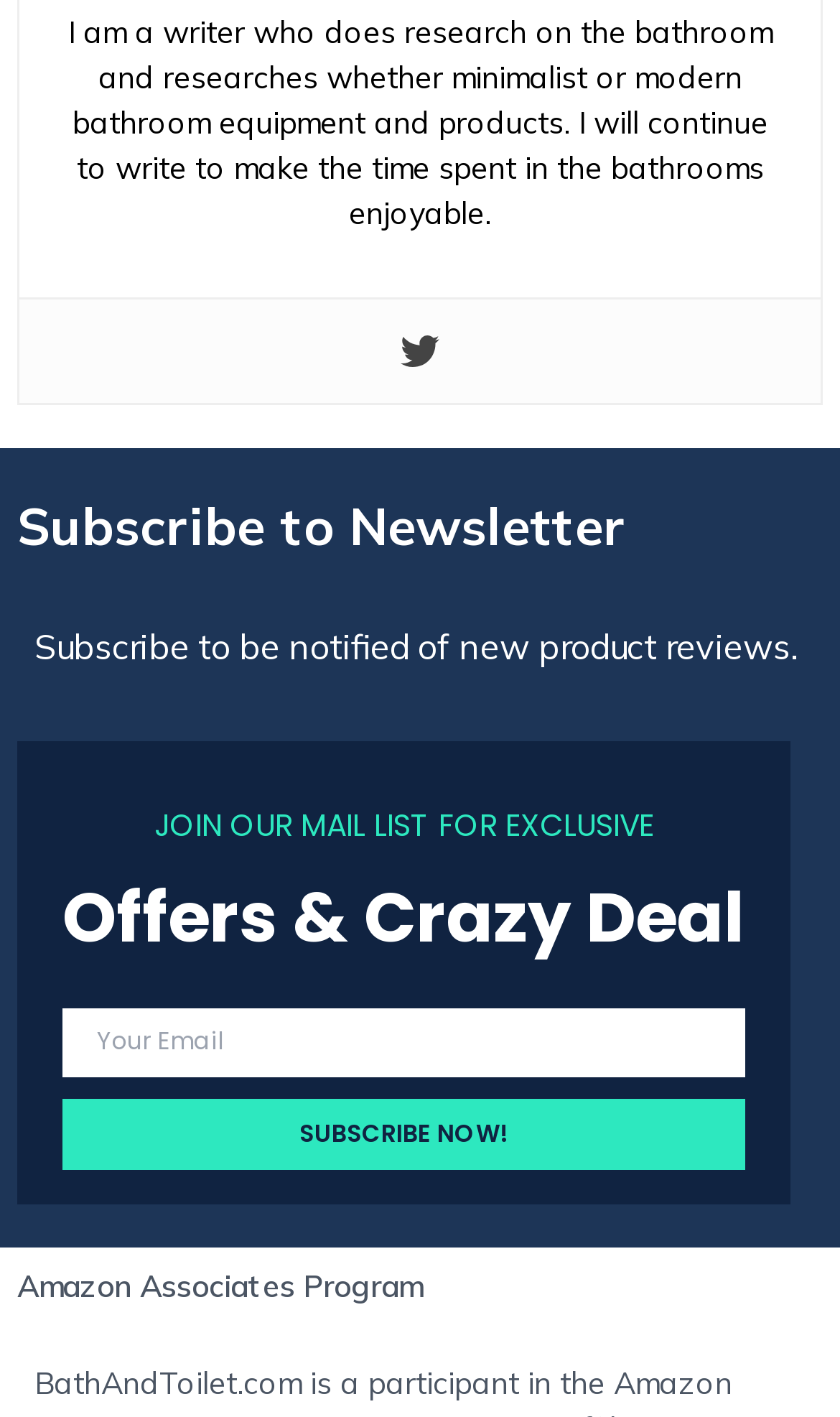Please determine the bounding box coordinates, formatted as (top-left x, top-left y, bottom-right x, bottom-right y), with all values as floating point numbers between 0 and 1. Identify the bounding box of the region described as: aria-label="Twitter"

[0.477, 0.234, 0.523, 0.261]